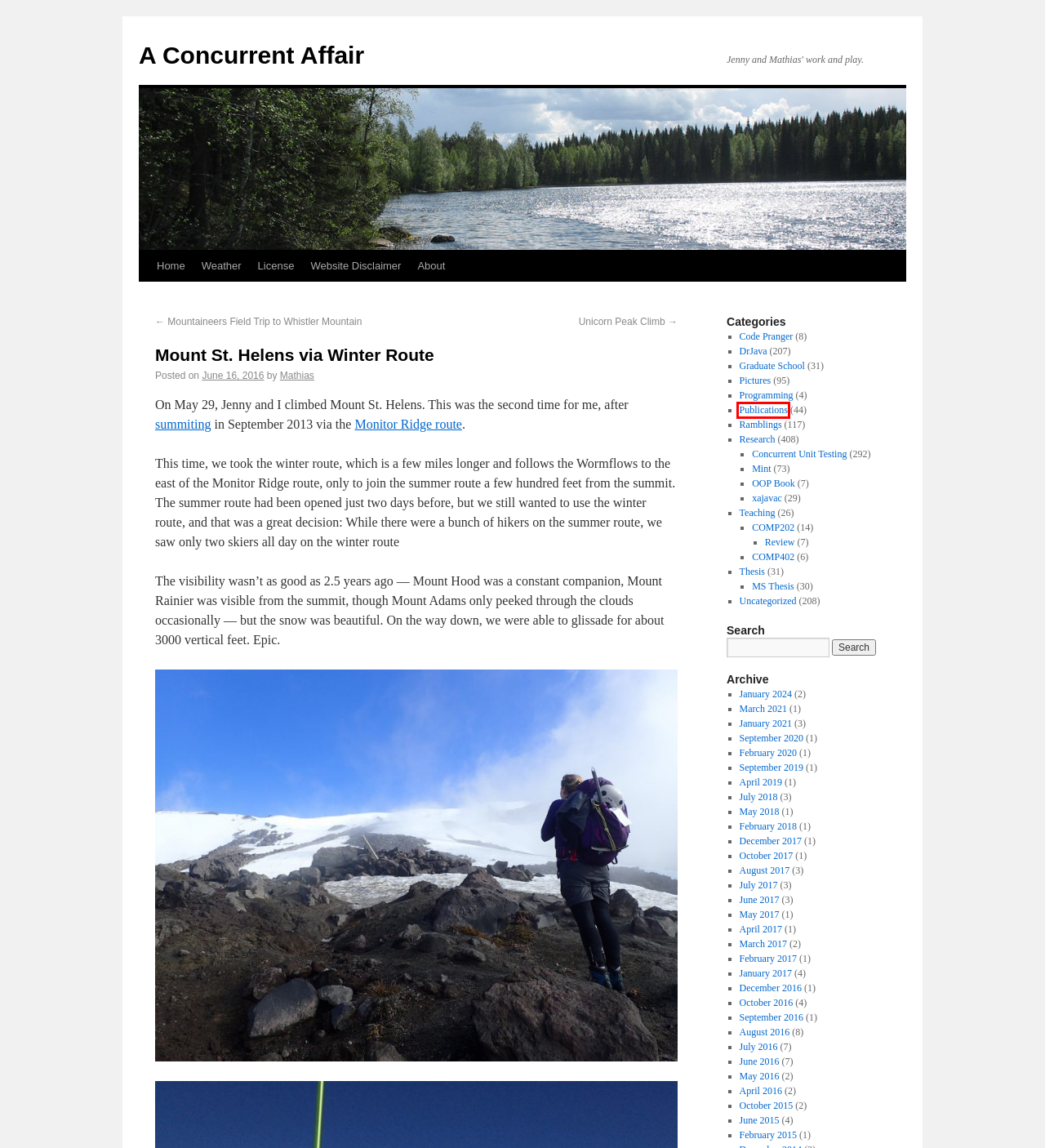Examine the screenshot of the webpage, which has a red bounding box around a UI element. Select the webpage description that best fits the new webpage after the element inside the red bounding box is clicked. Here are the choices:
A. About | A Concurrent Affair
B. February | 2018 | A Concurrent Affair
C. April | 2017 | A Concurrent Affair
D. May | 2016 | A Concurrent Affair
E. October | 2016 | A Concurrent Affair
F. August | 2016 | A Concurrent Affair
G. Review | A Concurrent Affair
H. Publications | A Concurrent Affair

H